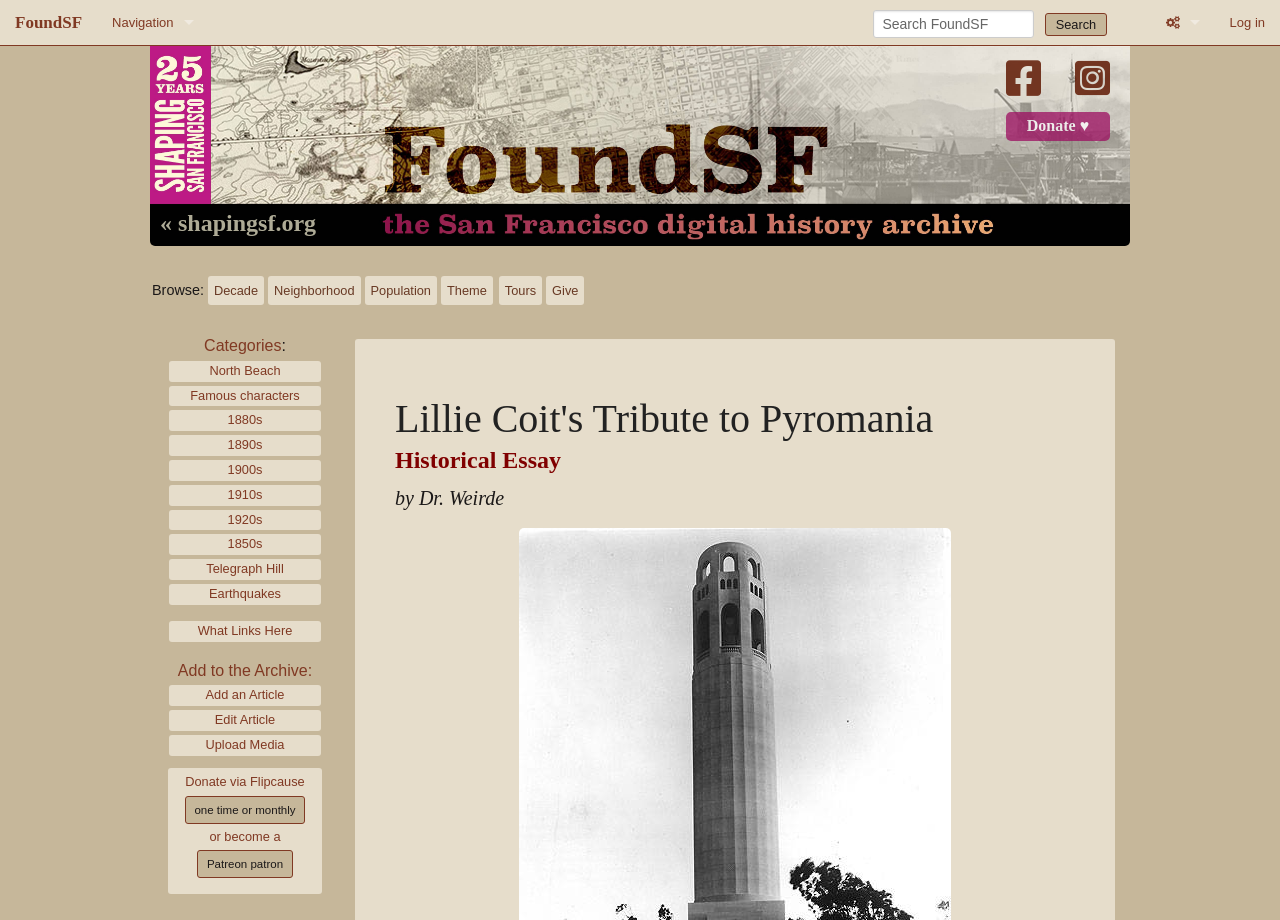Please find and report the bounding box coordinates of the element to click in order to perform the following action: "Search FoundSF". The coordinates should be expressed as four float numbers between 0 and 1, in the format [left, top, right, bottom].

[0.682, 0.011, 0.808, 0.041]